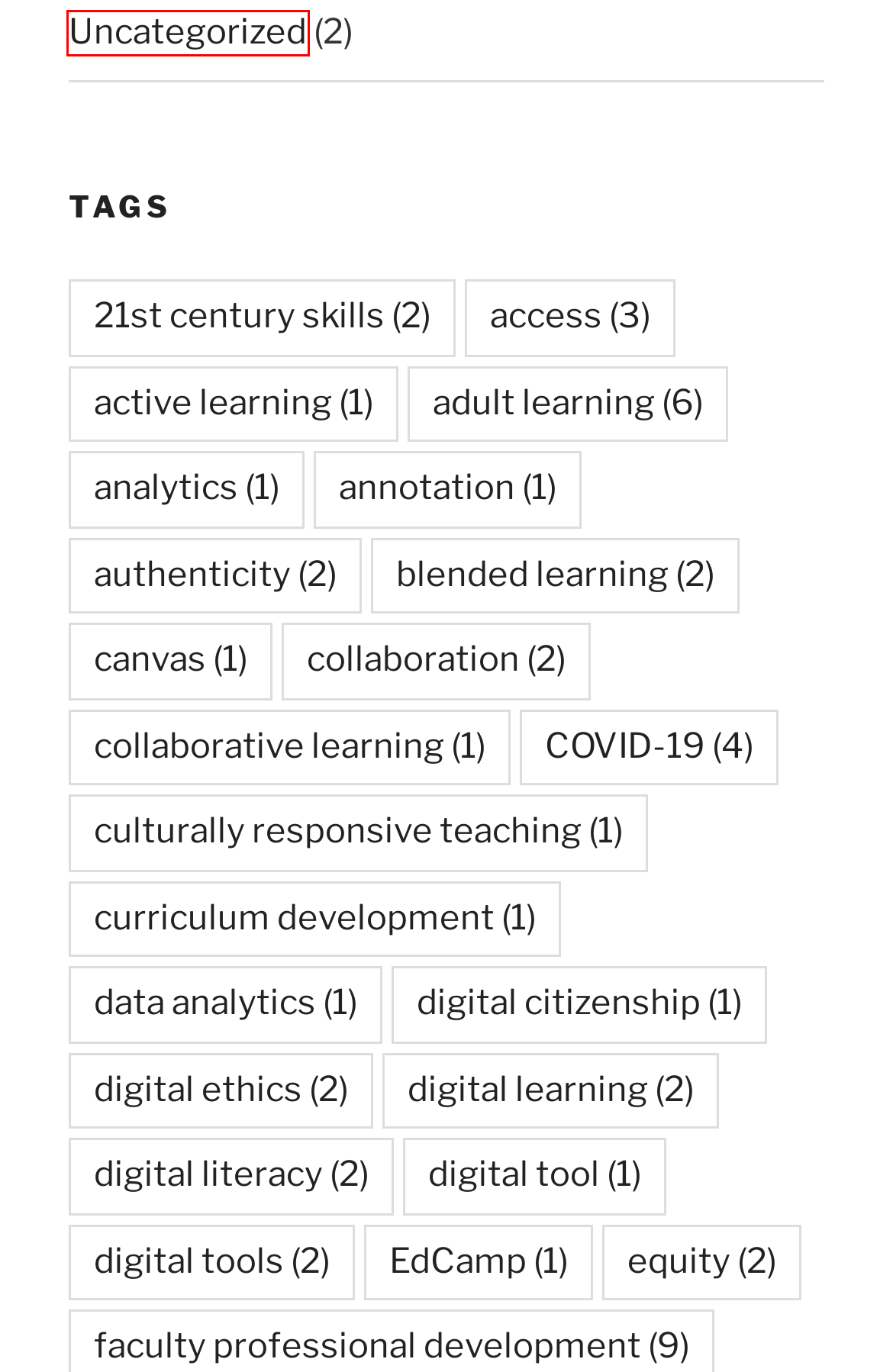Review the screenshot of a webpage that includes a red bounding box. Choose the most suitable webpage description that matches the new webpage after clicking the element within the red bounding box. Here are the candidates:
A. annotation – Katie Clum
B. equity – Katie Clum
C. authenticity – Katie Clum
D. digital tools – Katie Clum
E. EdCamp – Katie Clum
F. Uncategorized – Katie Clum
G. access – Katie Clum
H. culturally responsive teaching – Katie Clum

F